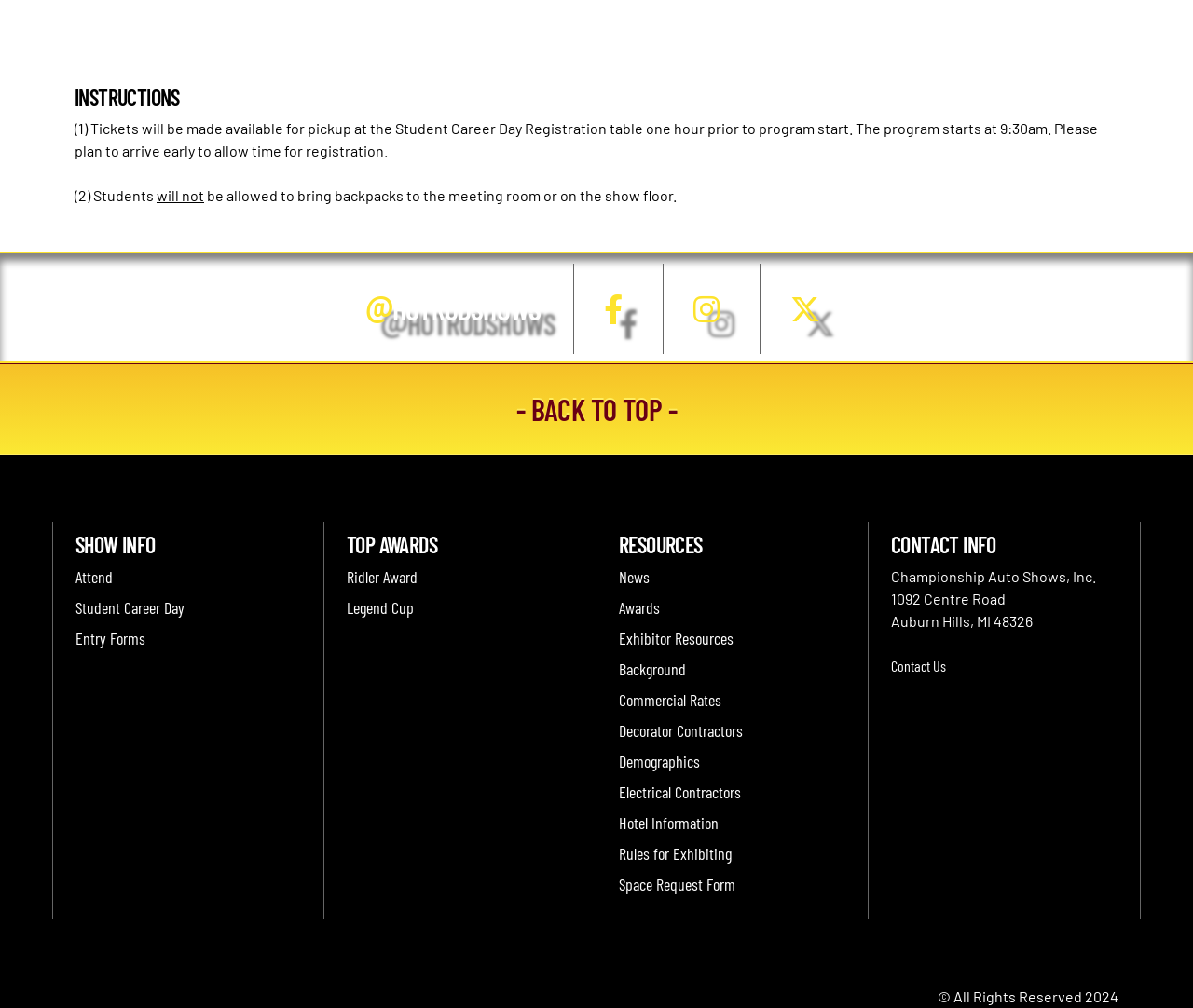Identify the bounding box coordinates for the region of the element that should be clicked to carry out the instruction: "Click on the '' icon". The bounding box coordinates should be four float numbers between 0 and 1, i.e., [left, top, right, bottom].

[0.481, 0.262, 0.553, 0.352]